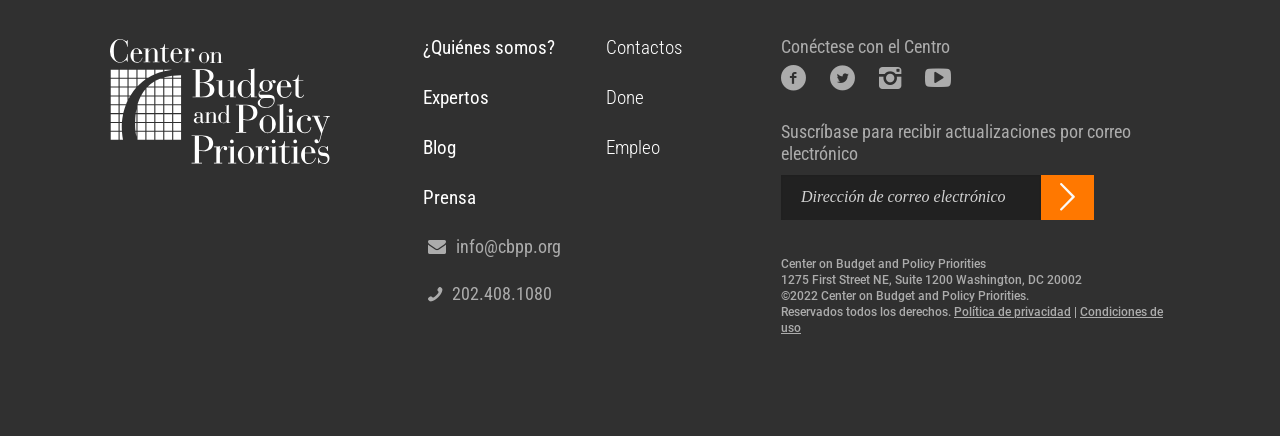Identify the bounding box coordinates necessary to click and complete the given instruction: "Visit the Facebook page".

[0.61, 0.144, 0.63, 0.213]